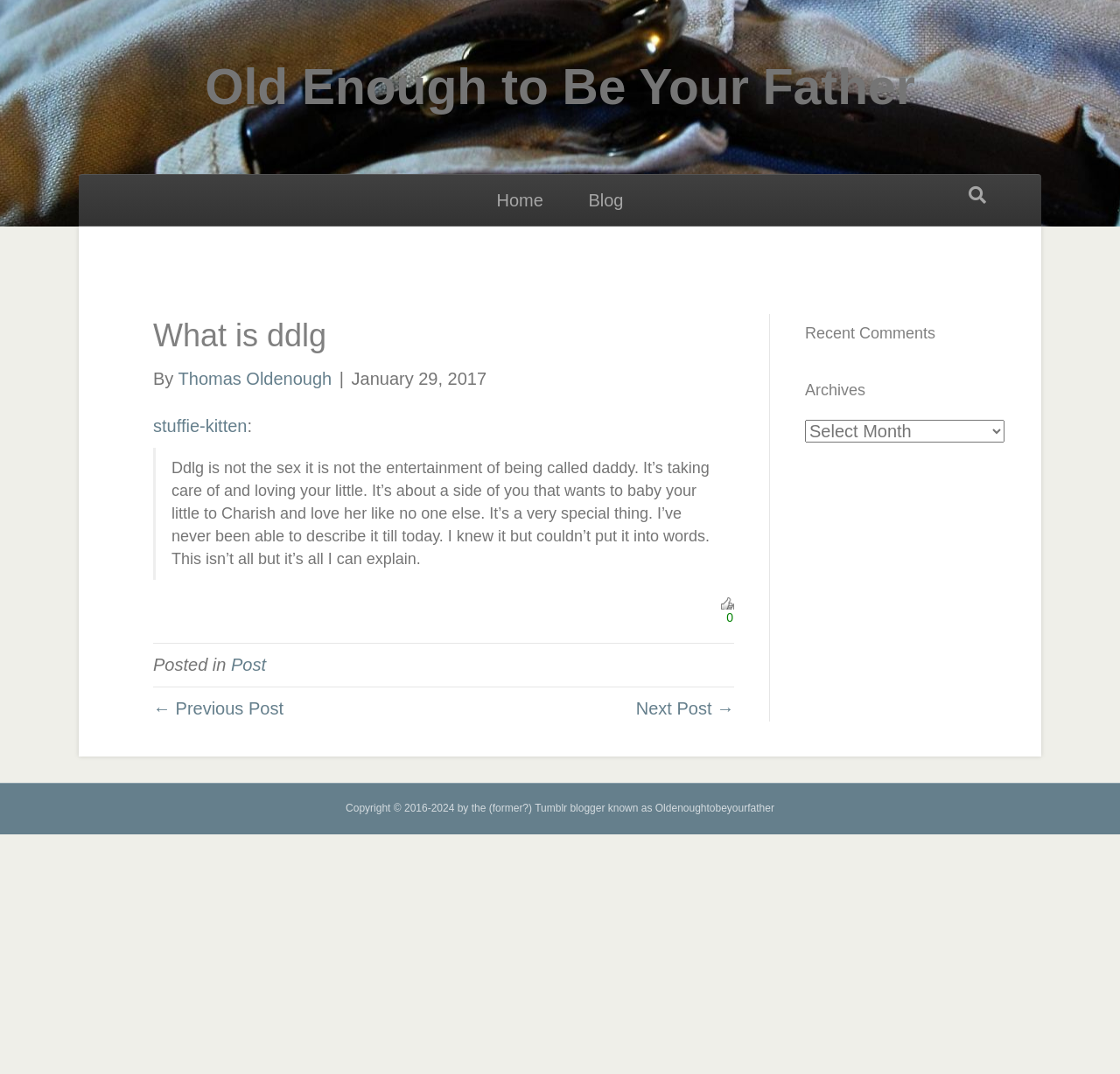Find the bounding box coordinates of the element's region that should be clicked in order to follow the given instruction: "View the next post". The coordinates should consist of four float numbers between 0 and 1, i.e., [left, top, right, bottom].

[0.568, 0.651, 0.655, 0.669]